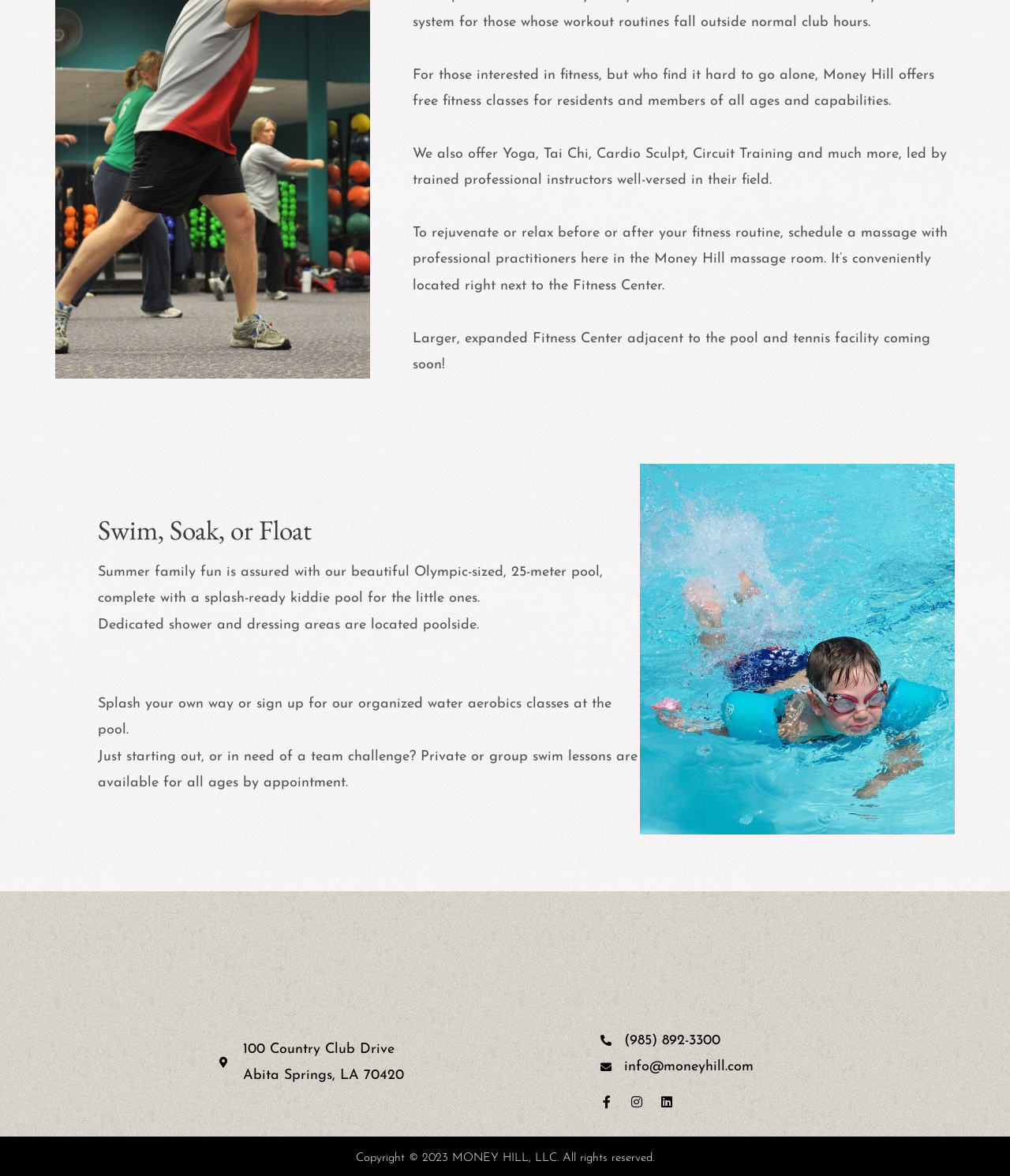What type of classes are offered for fitness?
From the image, respond using a single word or phrase.

Yoga, Tai Chi, Cardio Sculpt